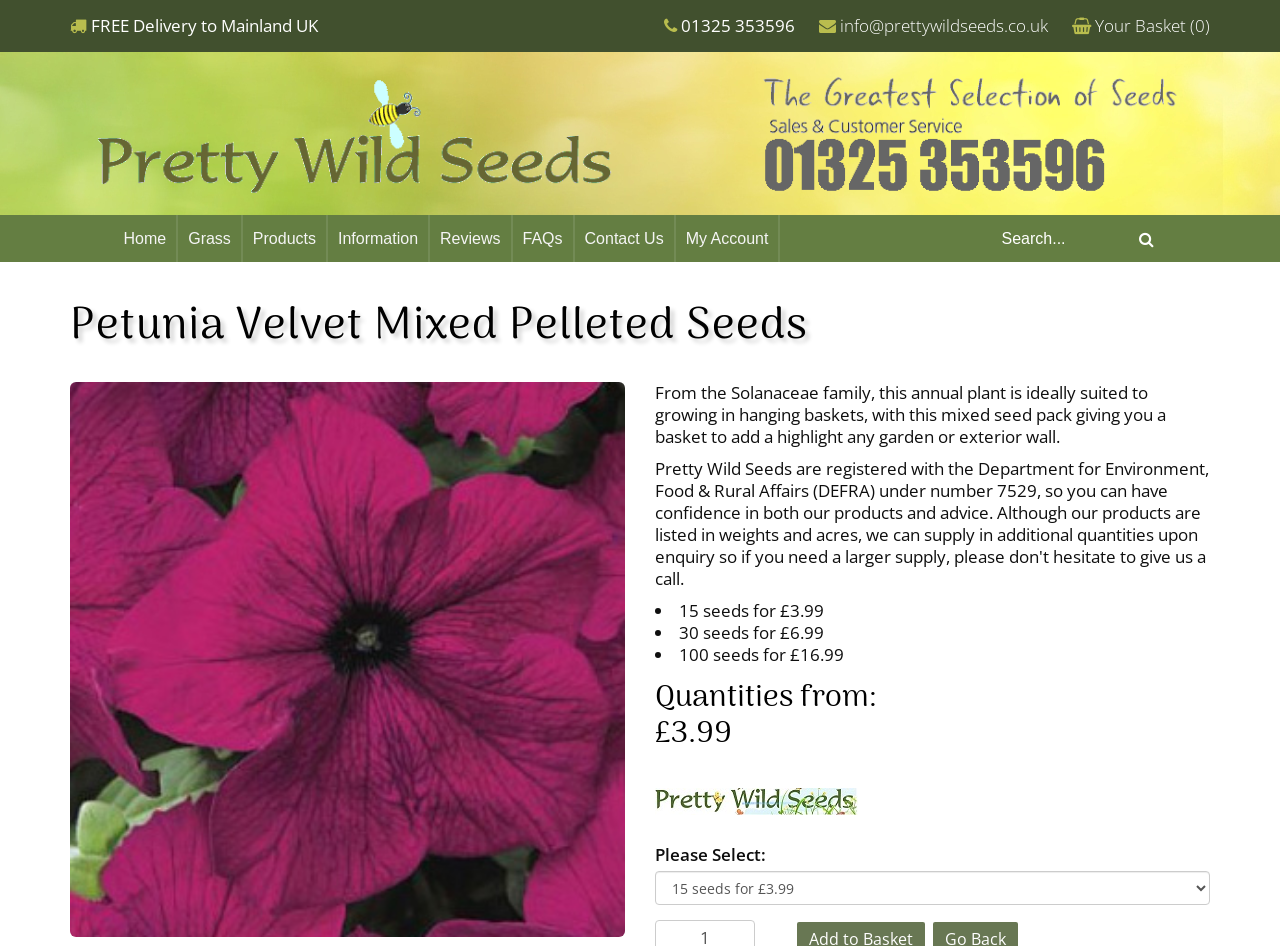Provide an in-depth caption for the elements present on the webpage.

This webpage is about purchasing Petunia Velvet Mixed Pelleted Seeds from an online store called Pretty Wild Seeds. At the top of the page, there is a navigation bar with links to "Home", "Grass", "Products", "Information", "Reviews", "FAQs", "Contact Us", and "My Account". Next to the navigation bar, there is a search box with a button. 

Below the navigation bar, there is a banner with the company's logo, "Pretty Wild Seeds", and an image with the text "Contact Pretty Wild Seeds". 

The main content of the page is about the Petunia Velvet Mixed Pelleted Seeds. There is a heading that reads "Petunia Velvet Mixed Pelleted Seeds" and a paragraph describing the product, stating that it is ideally suited to growing in hanging baskets and can add a highlight to any garden or exterior wall. 

Below the description, there is a list of prices for different quantities of seeds, including 15 seeds for £3.99, 30 seeds for £6.99, and 100 seeds for £16.99. 

Further down, there is a heading that reads "Quantities from: £3.99" and an image. Below the image, there is a dropdown menu labeled "Please Select:" where customers can choose their preferred quantity. 

At the very top of the page, there are three lines of text: "FREE Delivery to Mainland UK", a phone number, and an email address. On the right side of these lines, there is a link to the customer's basket, which is currently empty.